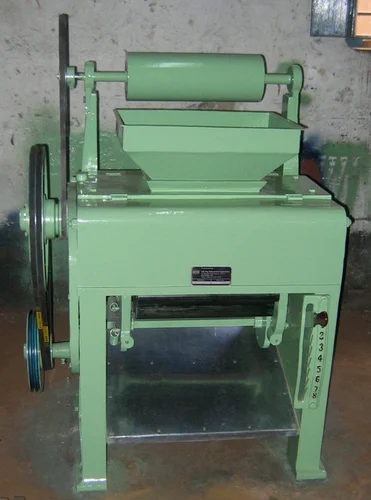What is the purpose of the lever in the Andrews Tea Breaker?
Please describe in detail the information shown in the image to answer the question.

The lever in the Andrews Tea Breaker allows for adjustments to be made during operation, which enables the machine to modify its output based on desired specifications, making it a crucial feature in ensuring the quality of the tea.